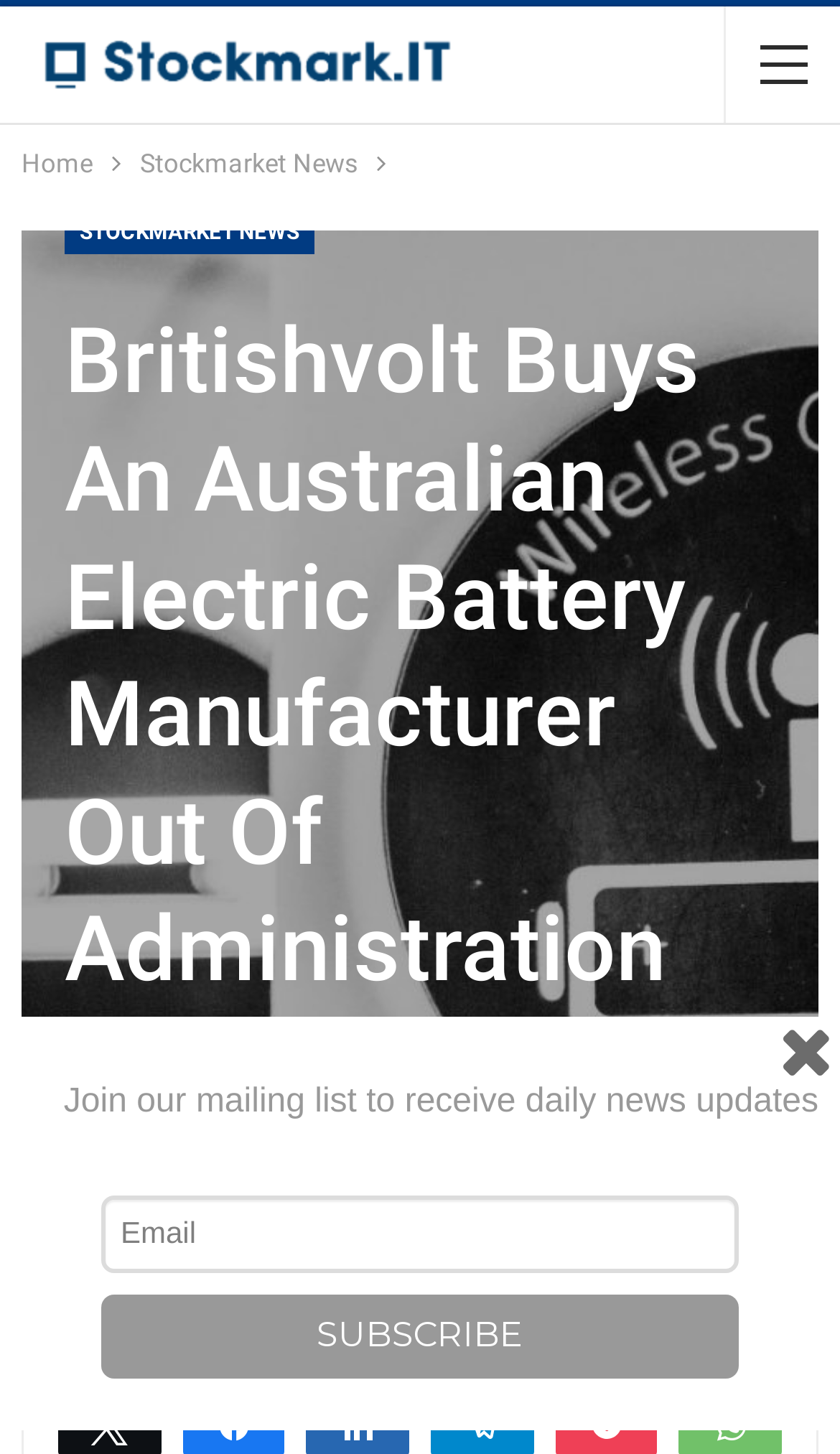Could you specify the bounding box coordinates for the clickable section to complete the following instruction: "Share the article on Twitter"?

[0.072, 0.956, 0.189, 1.0]